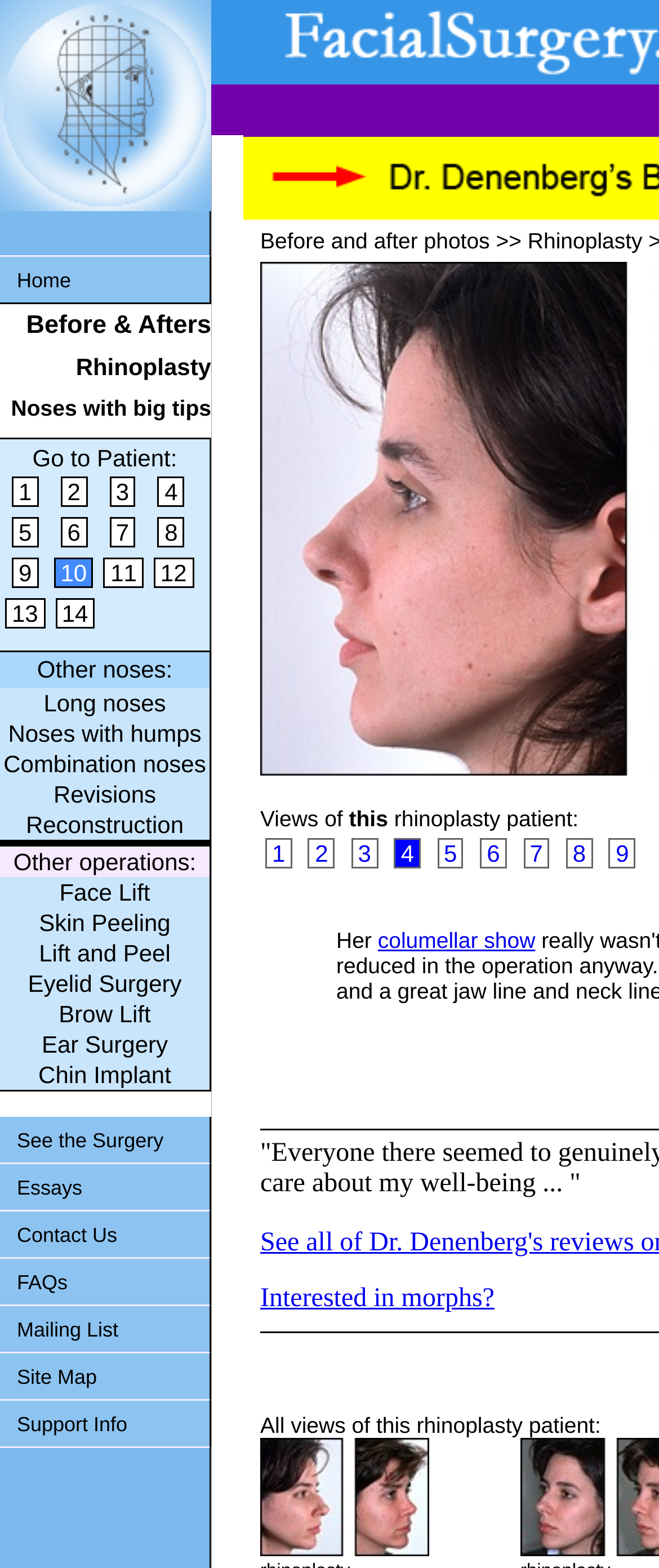Provide a one-word or short-phrase answer to the question:
How many columns are there in the table at the bottom of the webpage?

2